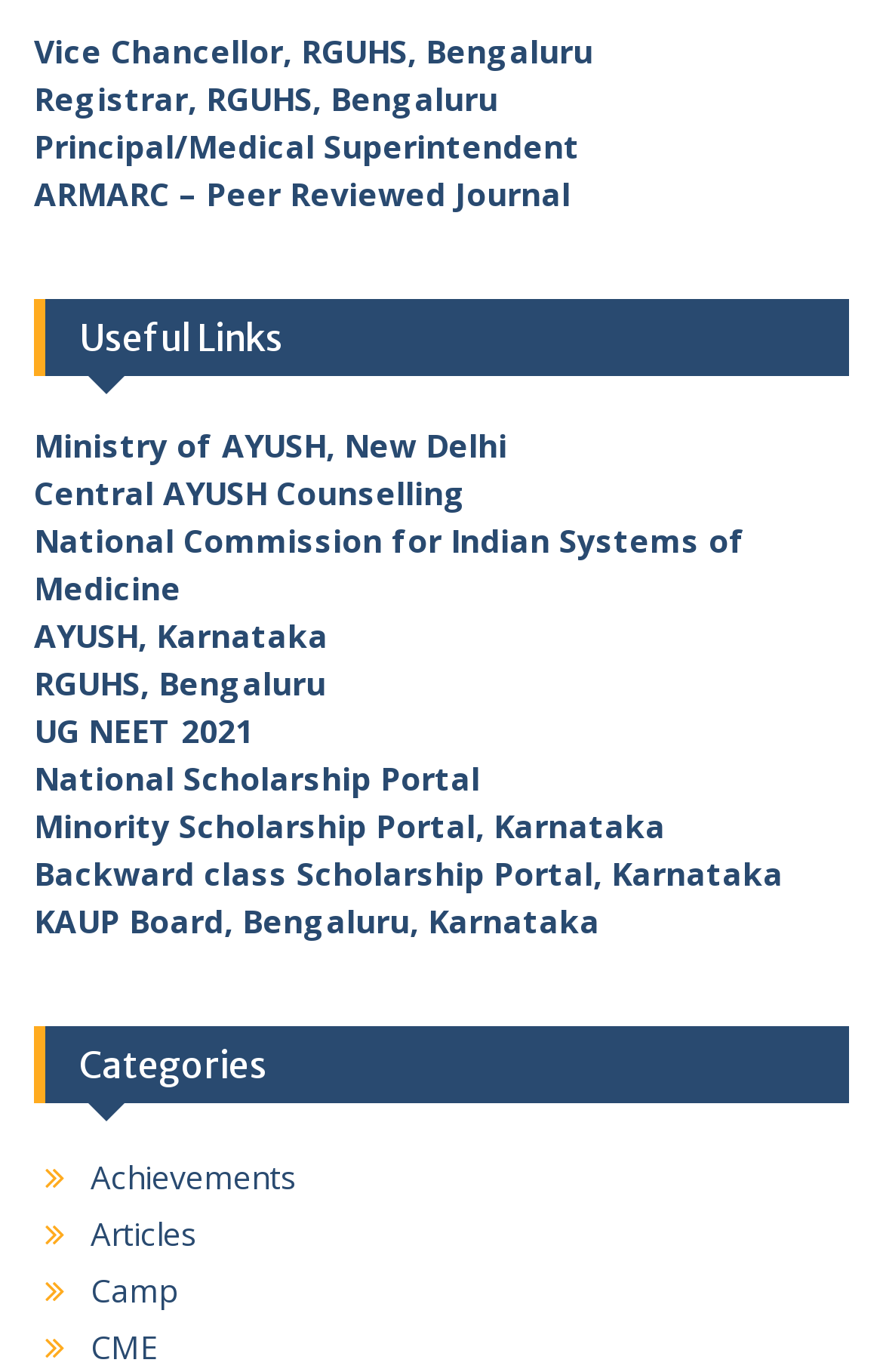Can you find the bounding box coordinates of the area I should click to execute the following instruction: "Explore the Achievements category"?

[0.103, 0.842, 0.336, 0.874]